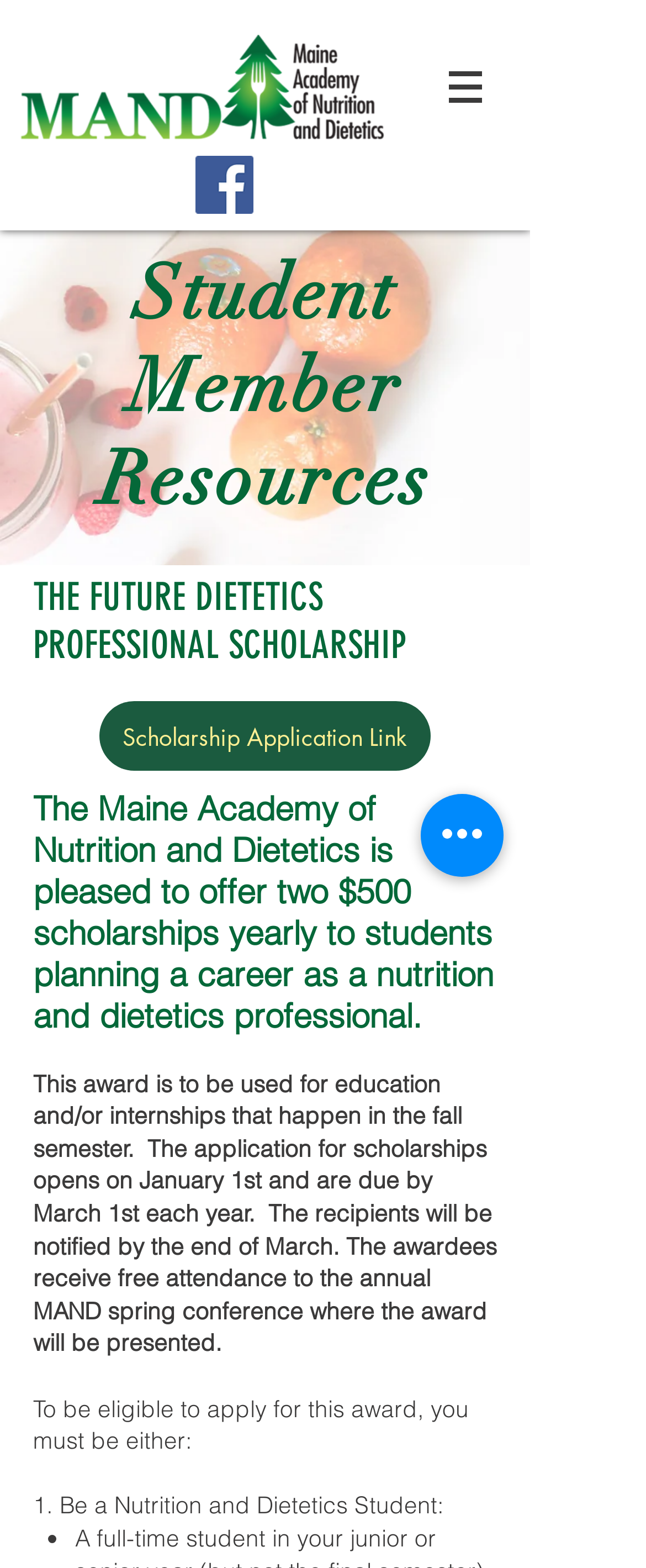Using the details in the image, give a detailed response to the question below:
What is the purpose of the 'Quick actions' button?

The 'Quick actions' button is located at the bottom of the page, and its purpose is not explicitly stated. However, based on its position and the context of the page, it might be related to quick access to certain features or actions within the members-only site.